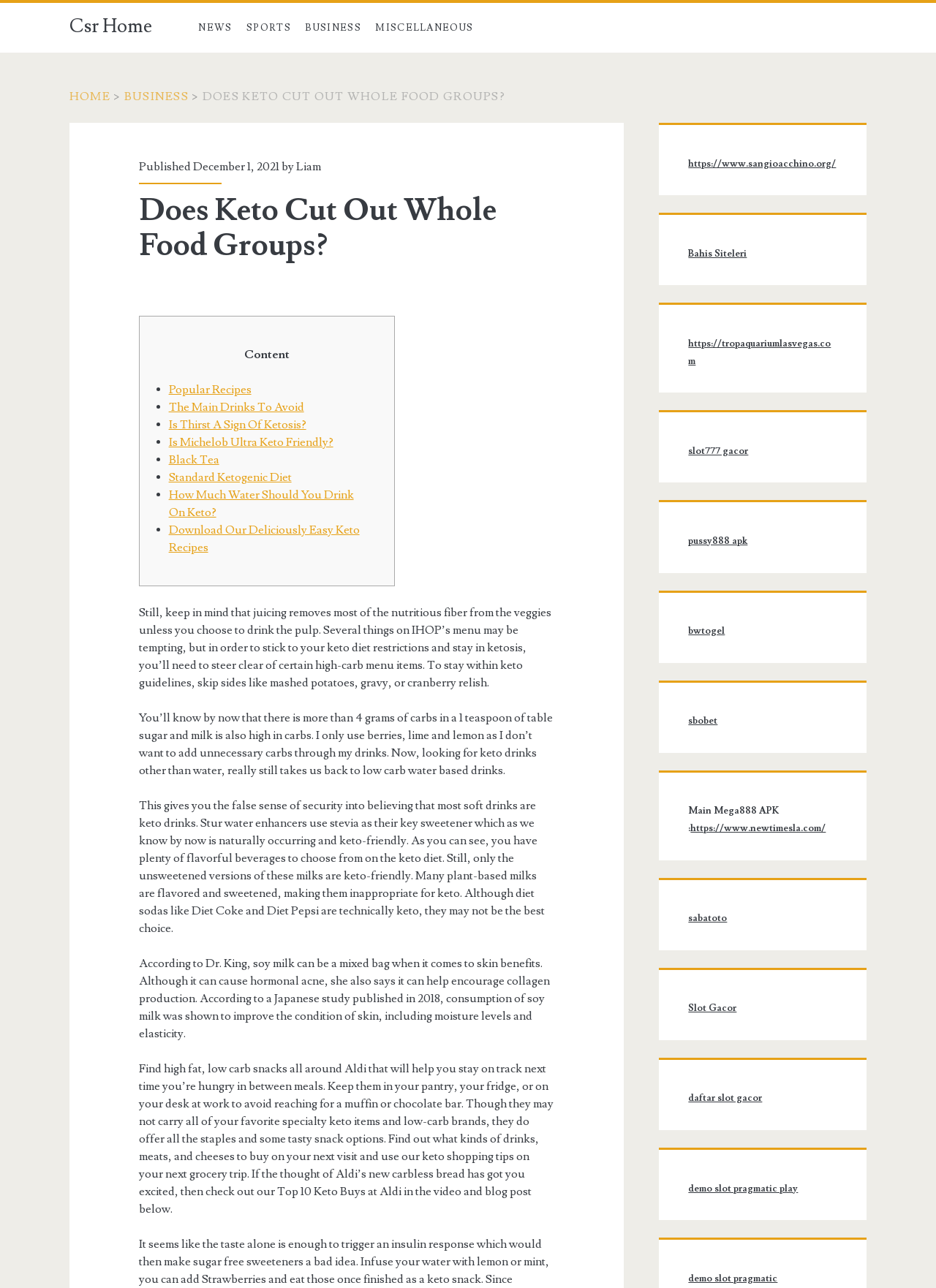Pinpoint the bounding box coordinates of the element that must be clicked to accomplish the following instruction: "Visit HOME page". The coordinates should be in the format of four float numbers between 0 and 1, i.e., [left, top, right, bottom].

[0.074, 0.069, 0.118, 0.081]